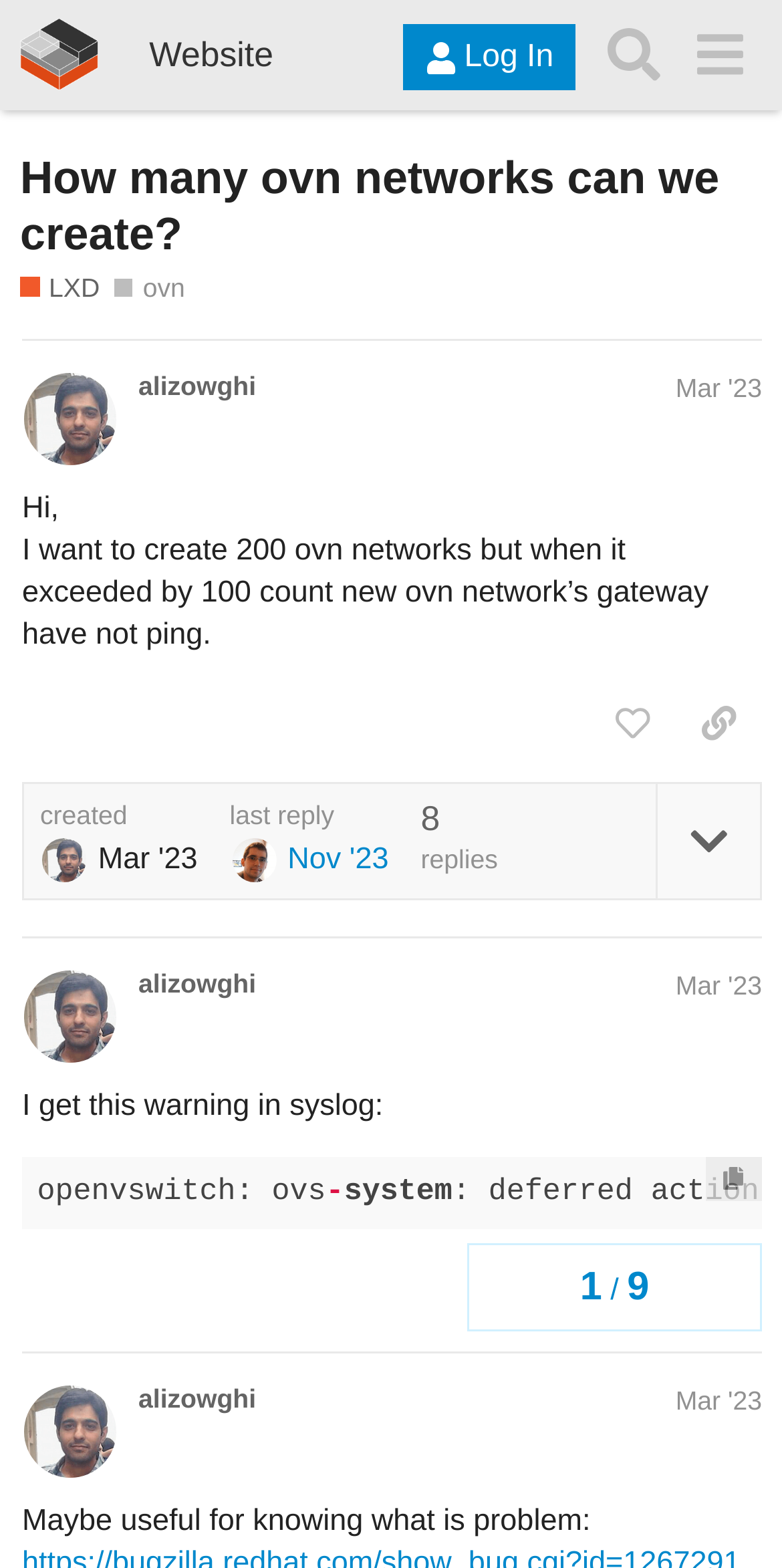Please identify the bounding box coordinates of the region to click in order to complete the given instruction: "View Party & Cover Bands". The coordinates should be four float numbers between 0 and 1, i.e., [left, top, right, bottom].

None